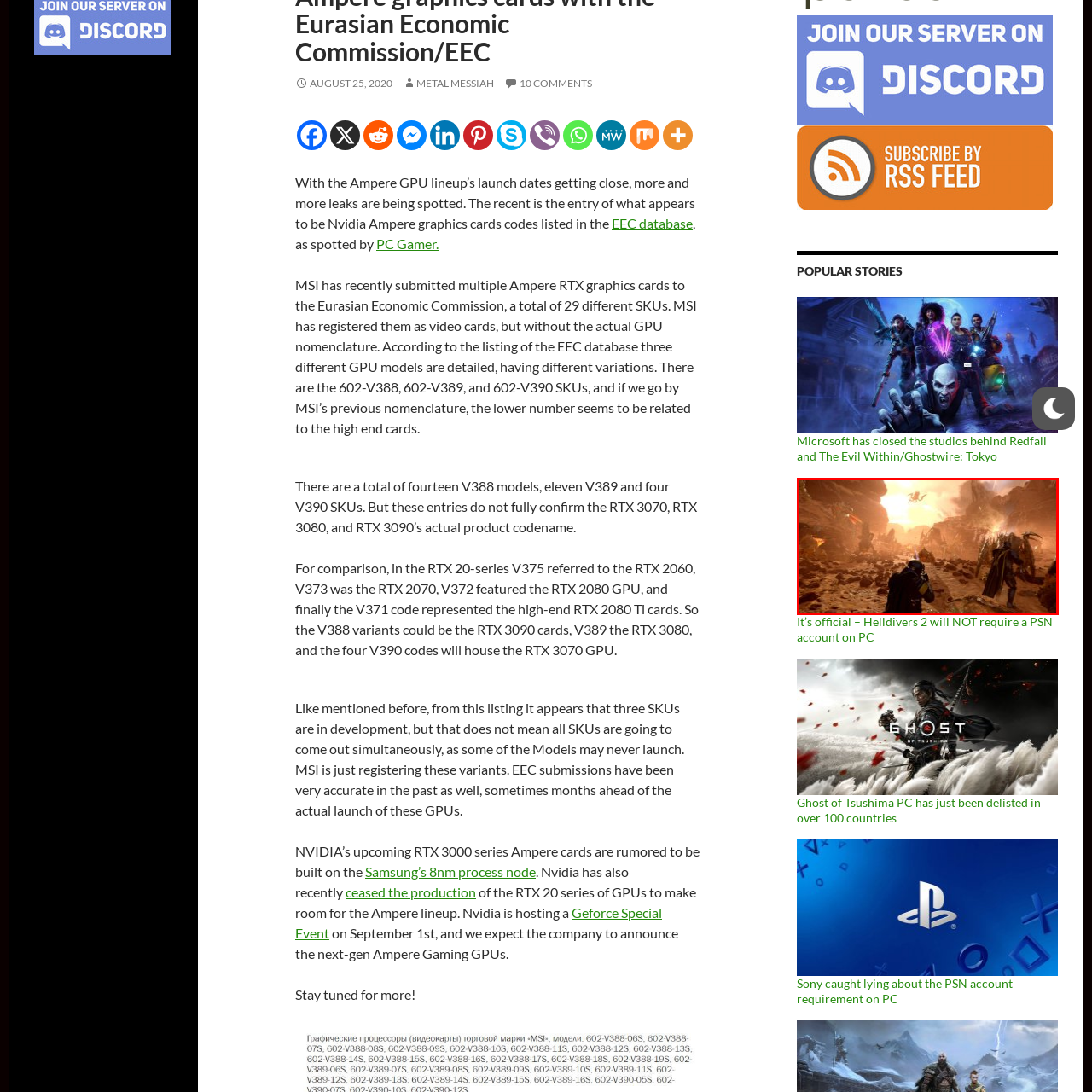Study the area of the image outlined in red and respond to the following question with as much detail as possible: What is the terrain like in the image?

The caption describes the soldiers as 'advancing through a rugged terrain', implying that the environment is rough and uneven.